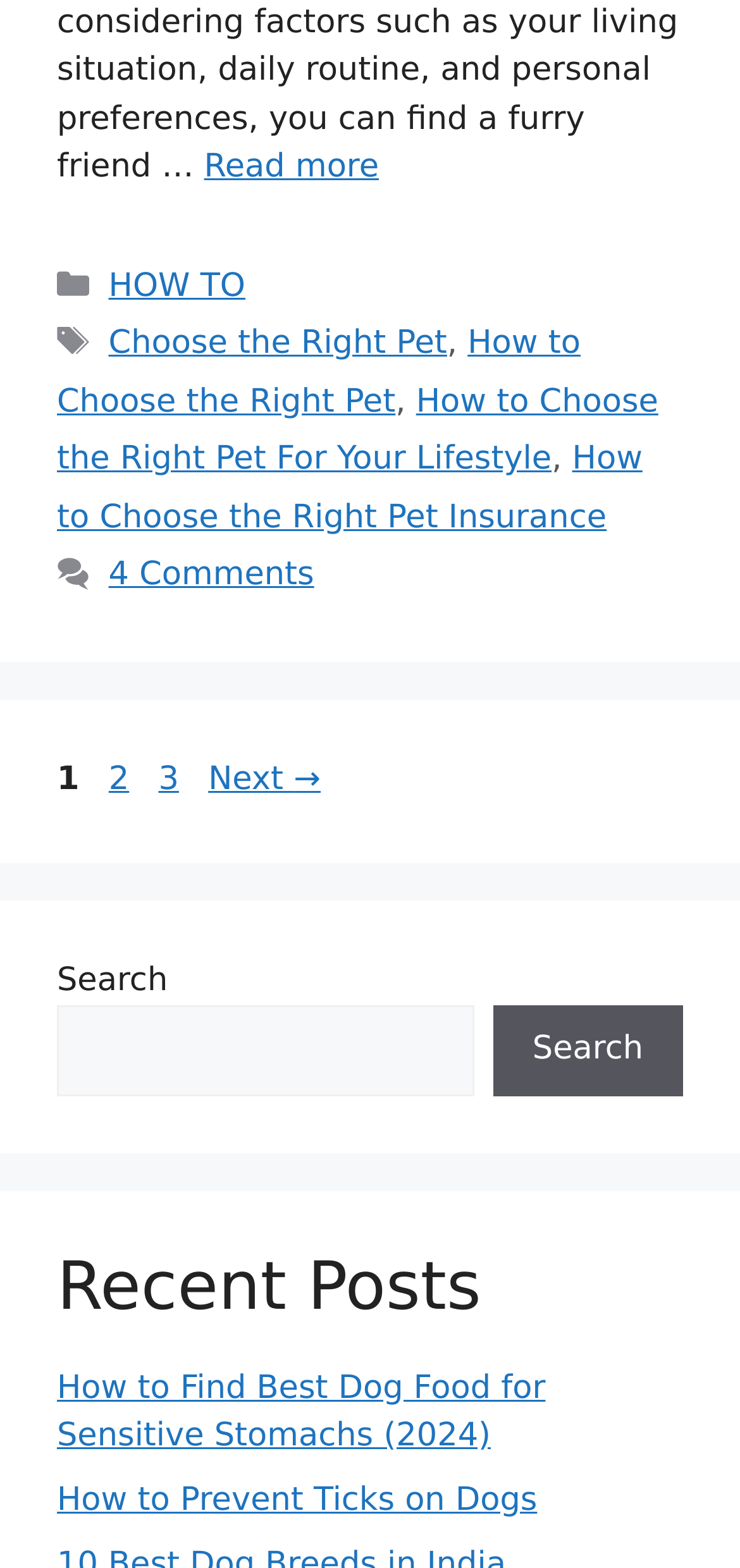What is the topic of the recent post 'How to Find Best Dog Food for Sensitive Stomachs'?
Examine the image and provide an in-depth answer to the question.

The title of the recent post 'How to Find Best Dog Food for Sensitive Stomachs' suggests that the topic is related to dog food, specifically finding the best food for dogs with sensitive stomachs.